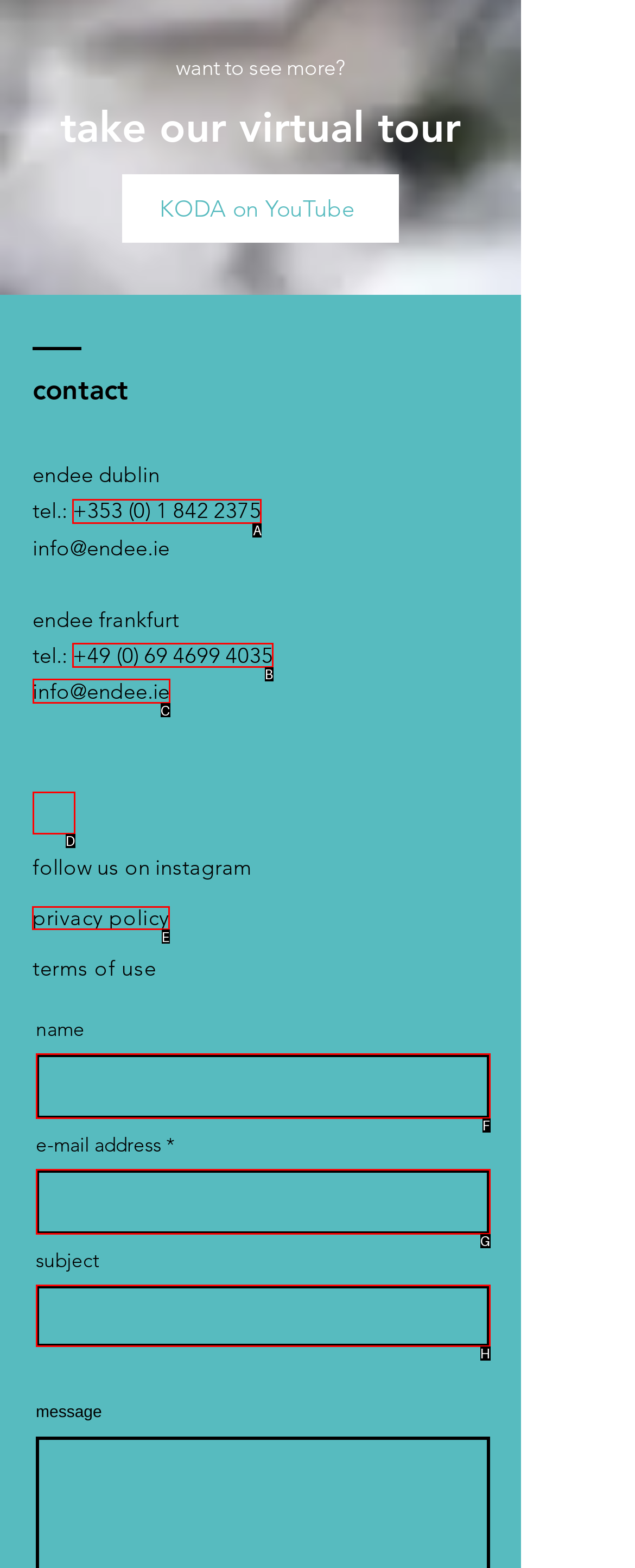Identify the correct UI element to click to follow this instruction: click on 'privacy policy'
Respond with the letter of the appropriate choice from the displayed options.

E